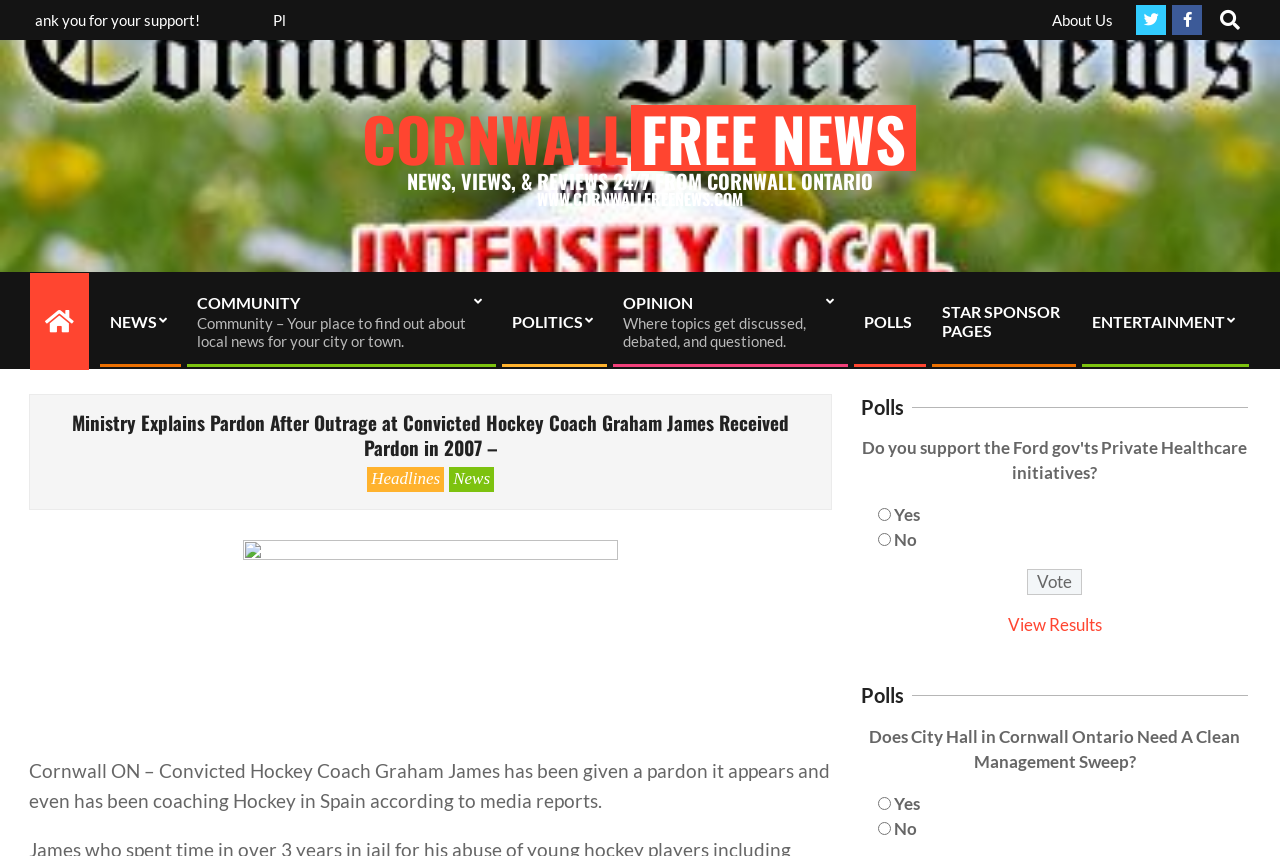Provide a brief response to the question using a single word or phrase: 
What is the purpose of the 'Vote' button?

To submit poll response